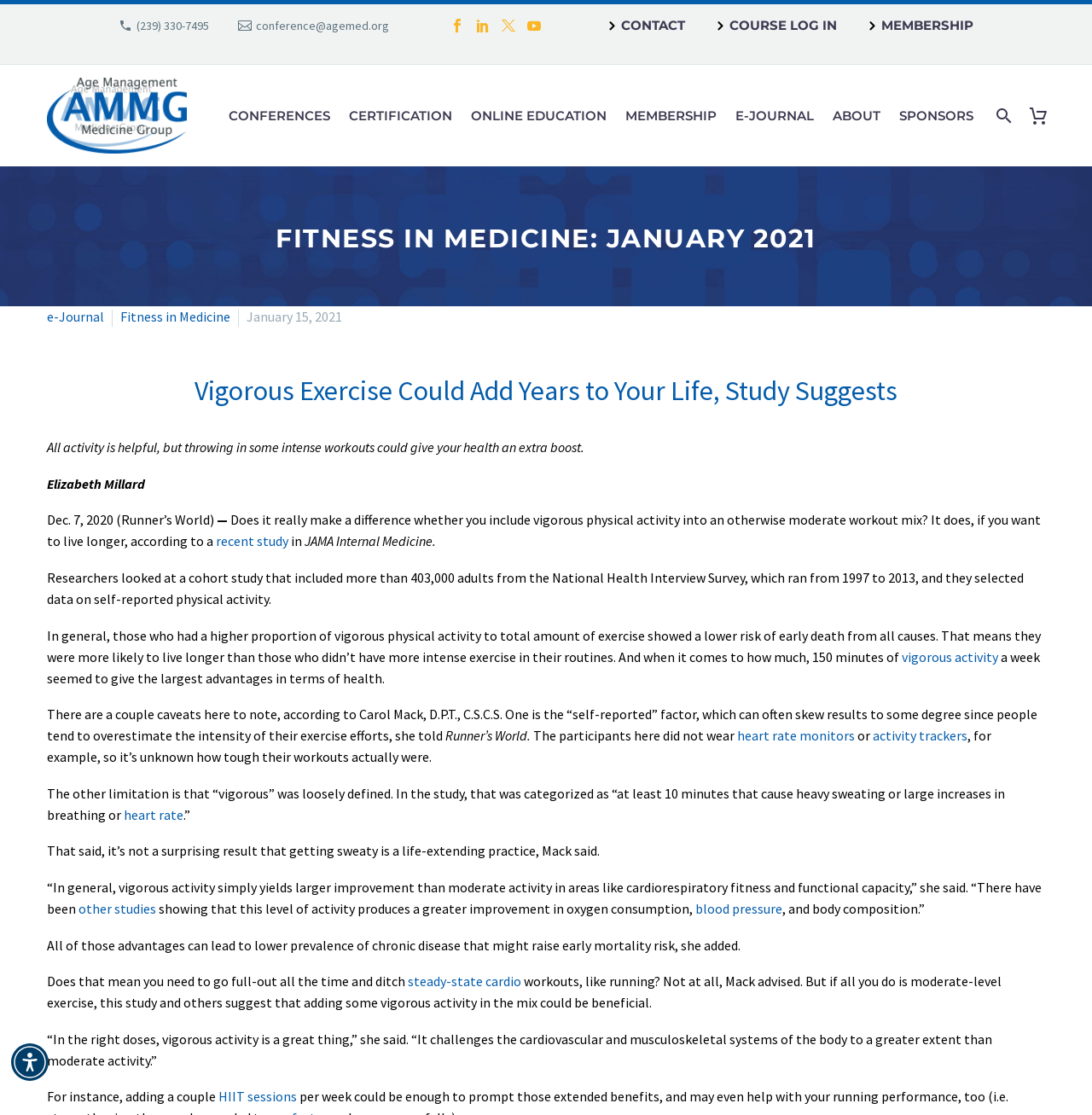What is the phone number on the webpage?
Please provide a single word or phrase as your answer based on the image.

(239) 330-7495